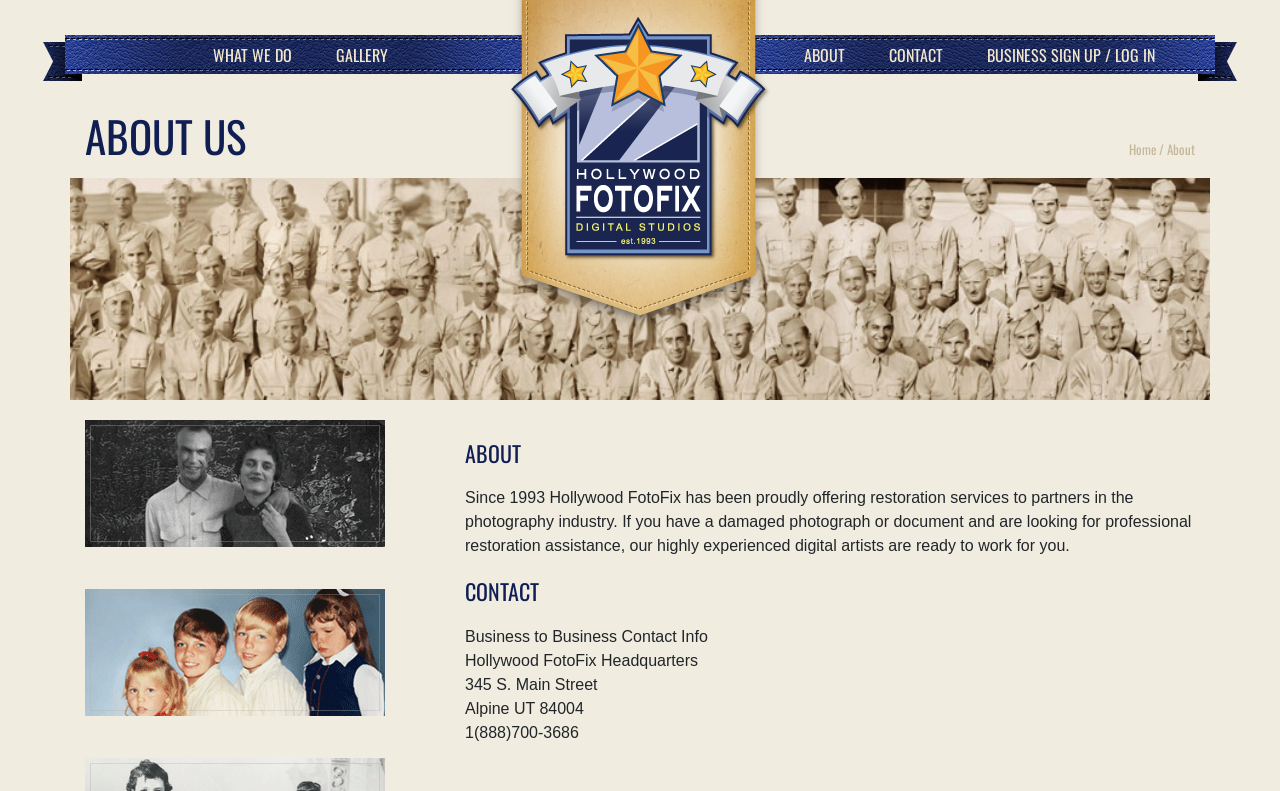What service does Hollywood FotoFix provide?
Carefully examine the image and provide a detailed answer to the question.

Based on the webpage content, specifically the StaticText element 'Since 1993 Hollywood FotoFix has been proudly offering restoration services to partners in the photography industry.', it is clear that Hollywood FotoFix provides photo restoration services.